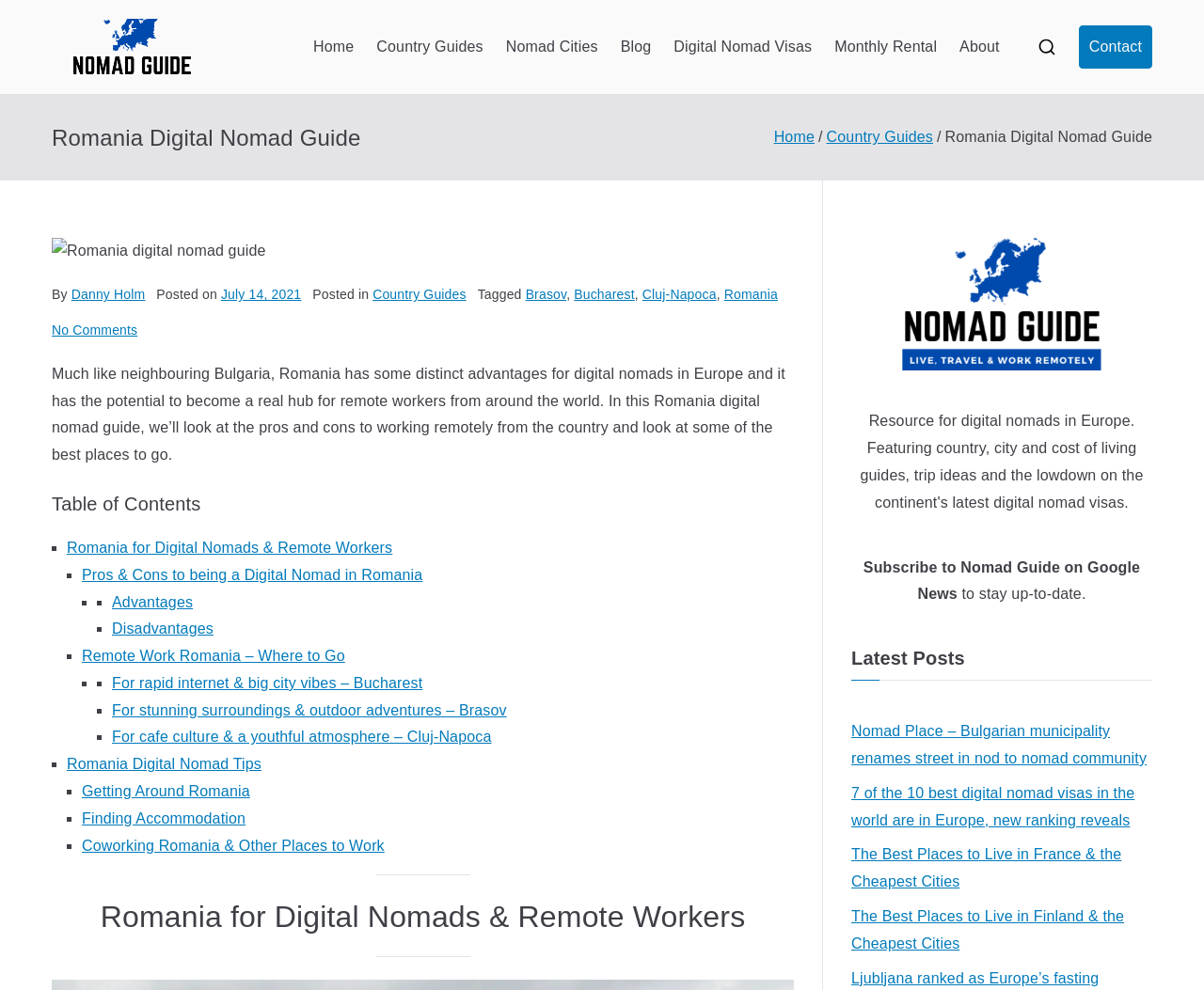Determine the bounding box coordinates of the clickable element to complete this instruction: "Click on the 'Country Guides' link". Provide the coordinates in the format of four float numbers between 0 and 1, [left, top, right, bottom].

[0.313, 0.034, 0.401, 0.061]